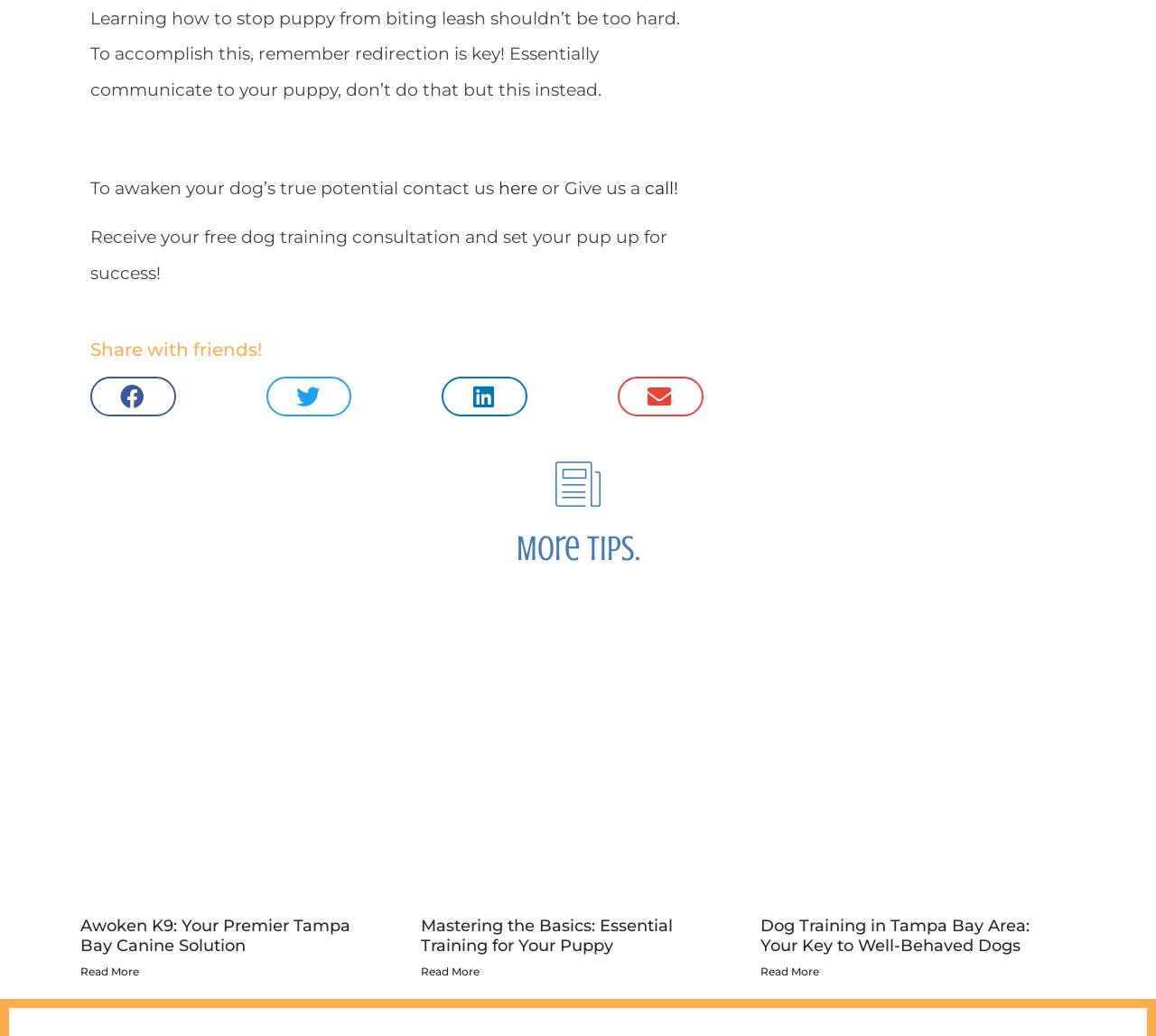Find the bounding box coordinates of the element I should click to carry out the following instruction: "Click the 'here' link to contact us".

[0.431, 0.172, 0.465, 0.192]